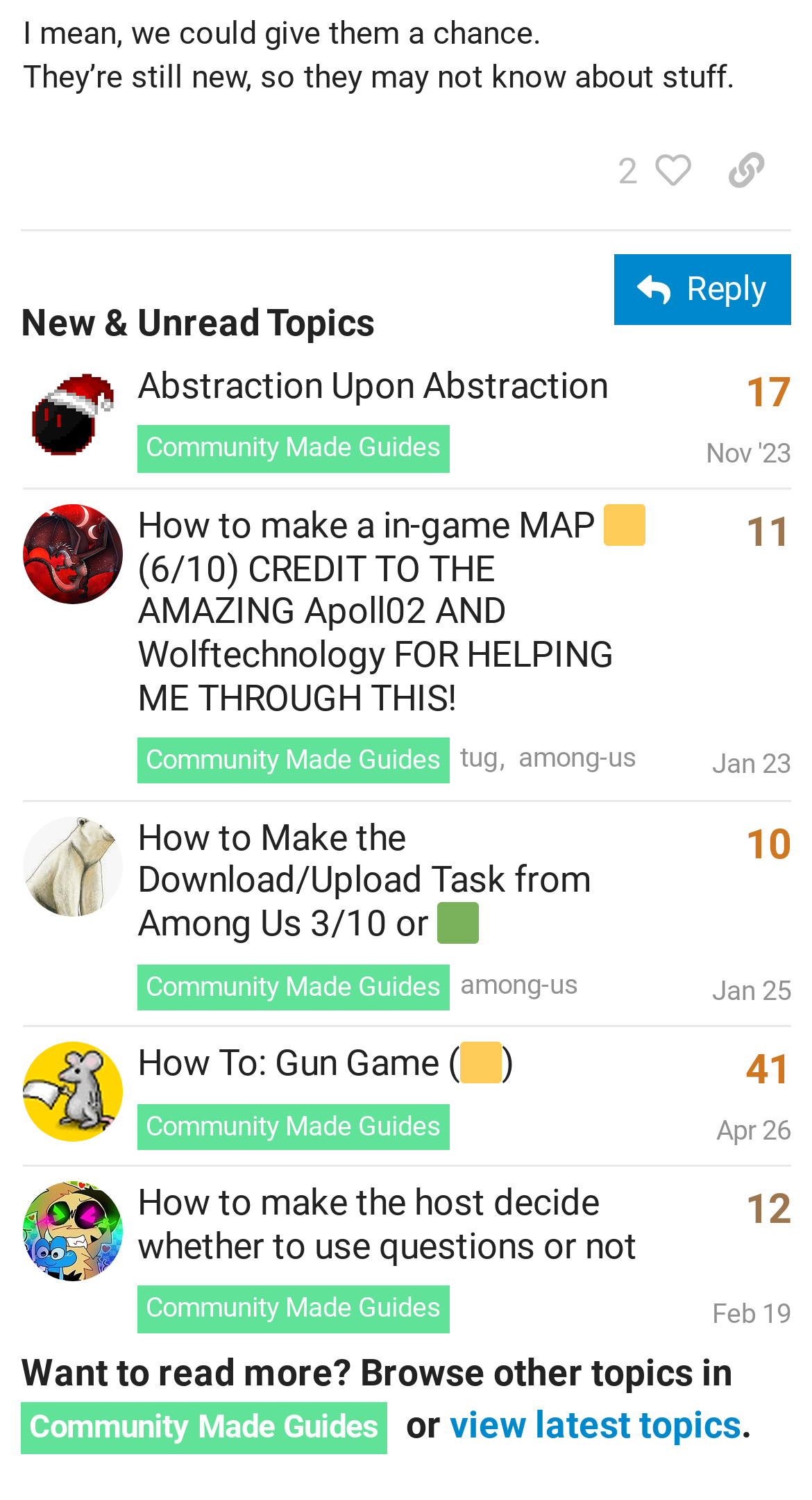Calculate the bounding box coordinates for the UI element based on the following description: "10". Ensure the coordinates are four float numbers between 0 and 1, i.e., [left, top, right, bottom].

[0.918, 0.55, 0.974, 0.577]